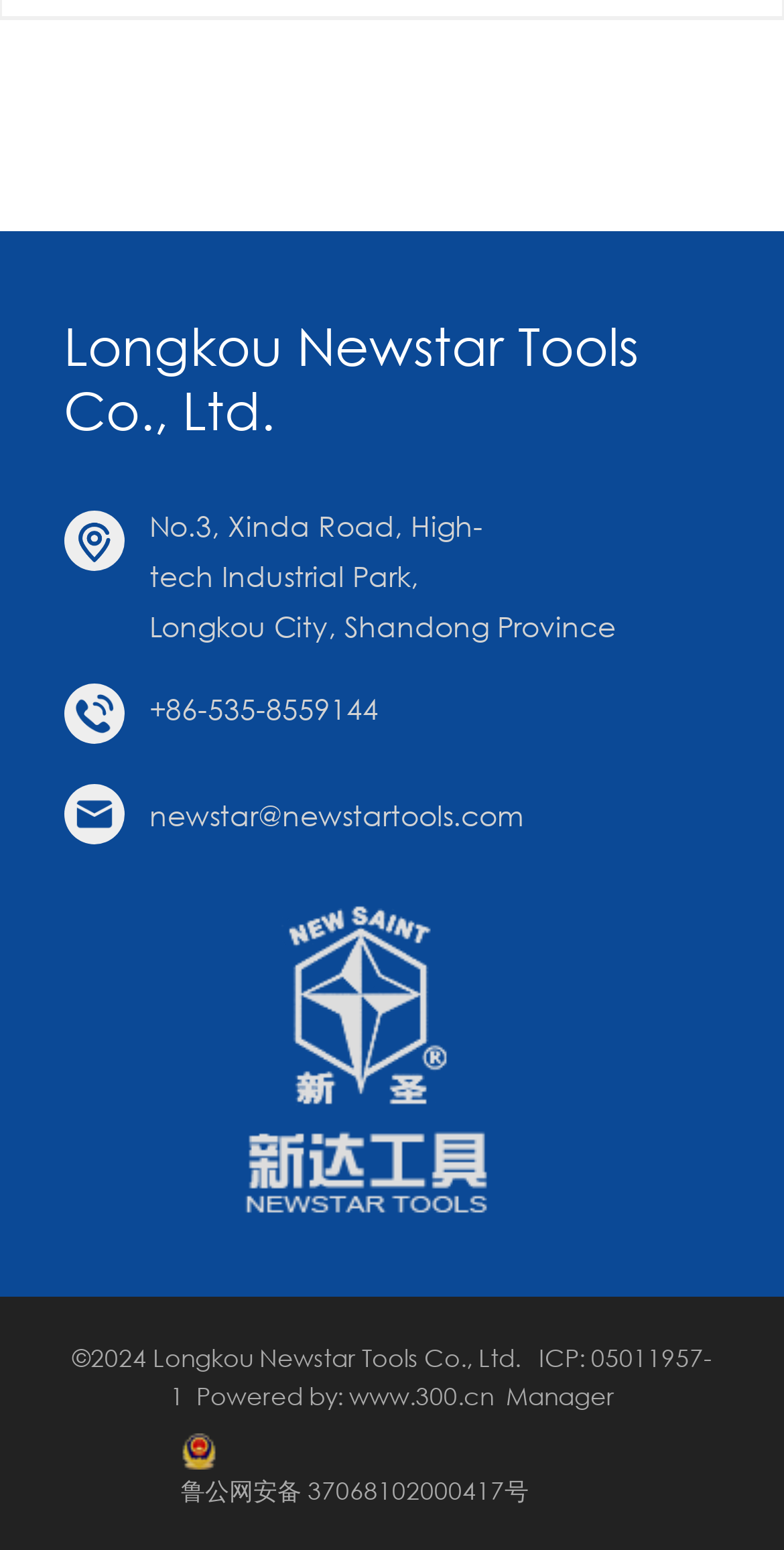Given the element description 鲁公网安备 37068102000417号, predict the bounding box coordinates for the UI element in the webpage screenshot. The format should be (top-left x, top-left y, bottom-right x, bottom-right y), and the values should be between 0 and 1.

[0.231, 0.948, 0.674, 0.973]